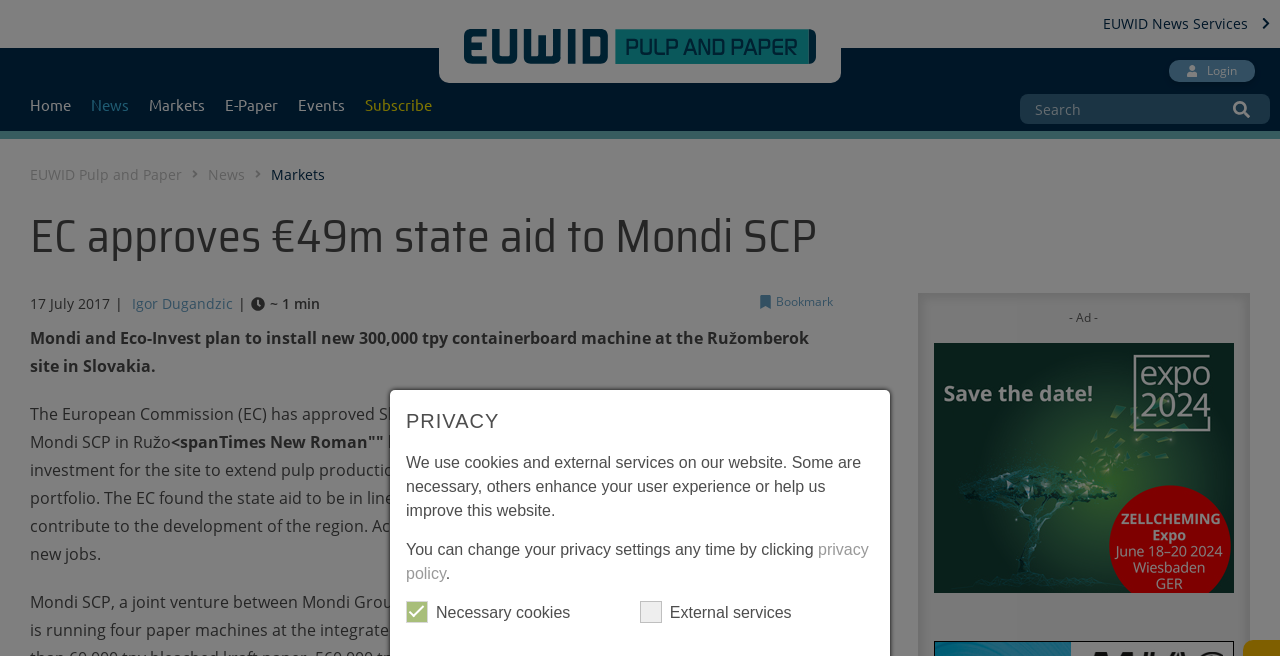Please specify the bounding box coordinates of the clickable section necessary to execute the following command: "View EUWID Pulp and Paper".

[0.023, 0.252, 0.142, 0.28]